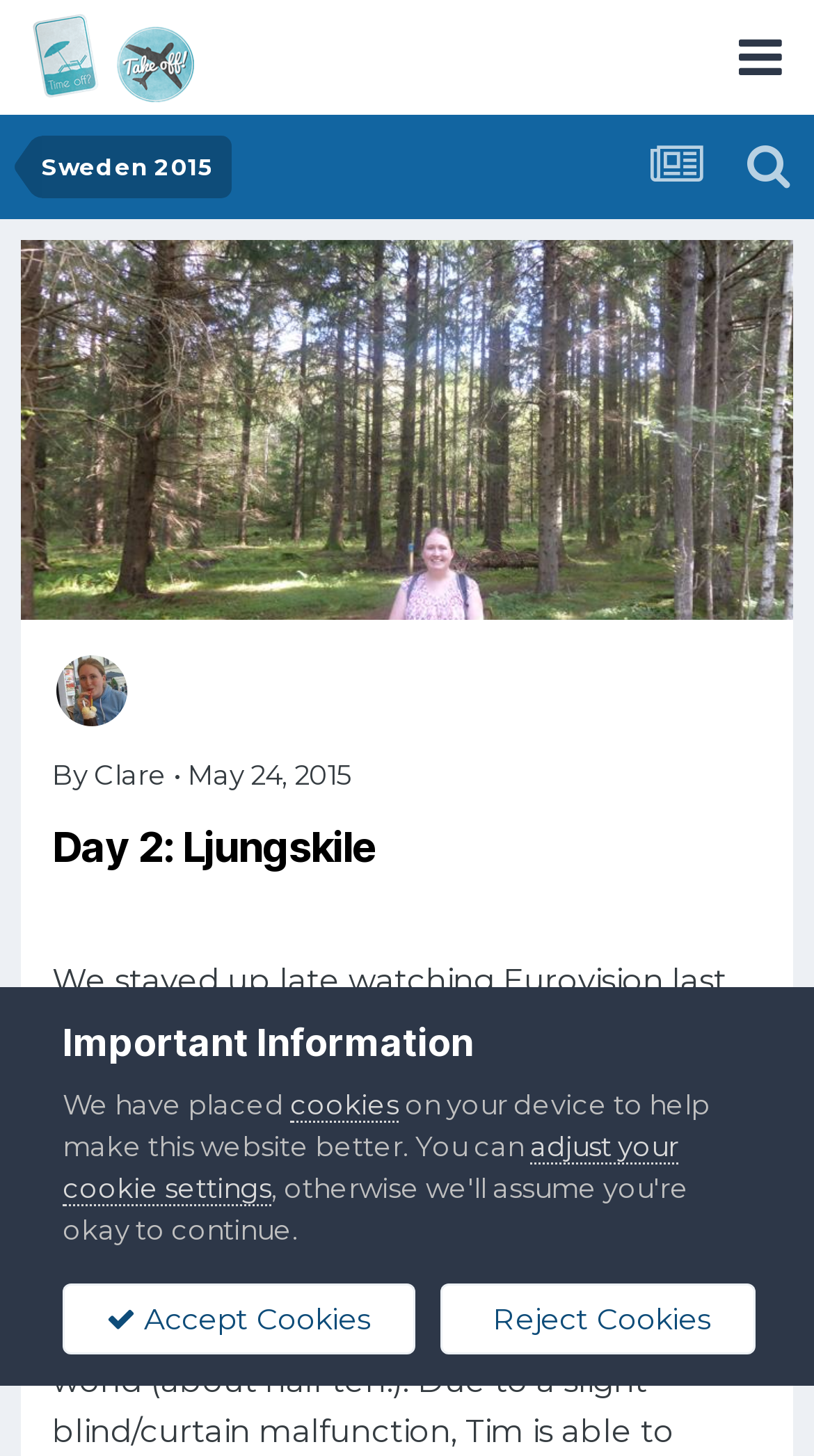Provide the bounding box for the UI element matching this description: "alt="Time Off, Take Off"".

[0.038, 0.0, 0.239, 0.079]